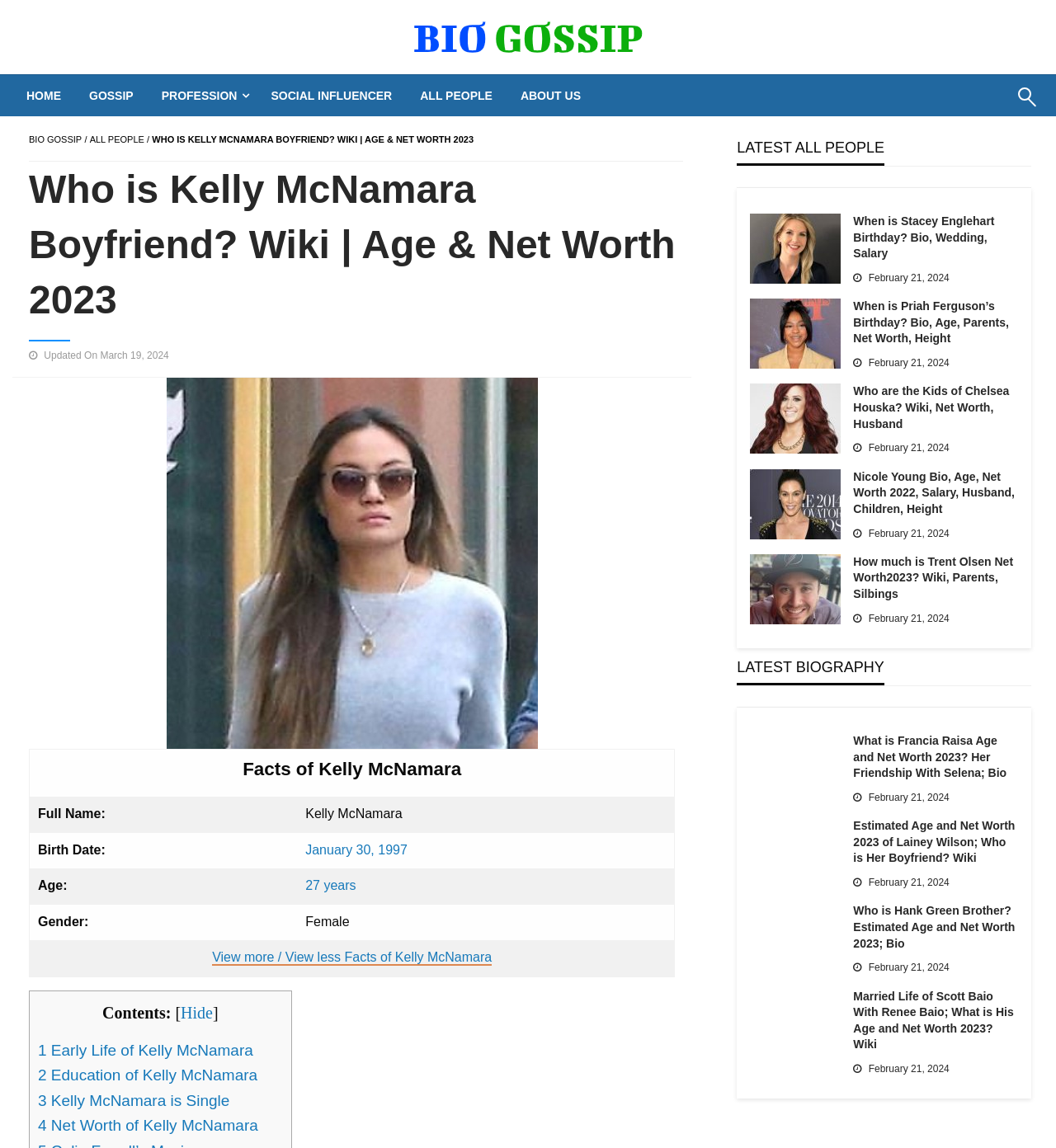Indicate the bounding box coordinates of the clickable region to achieve the following instruction: "Search for a celebrity."

[0.966, 0.078, 0.975, 0.106]